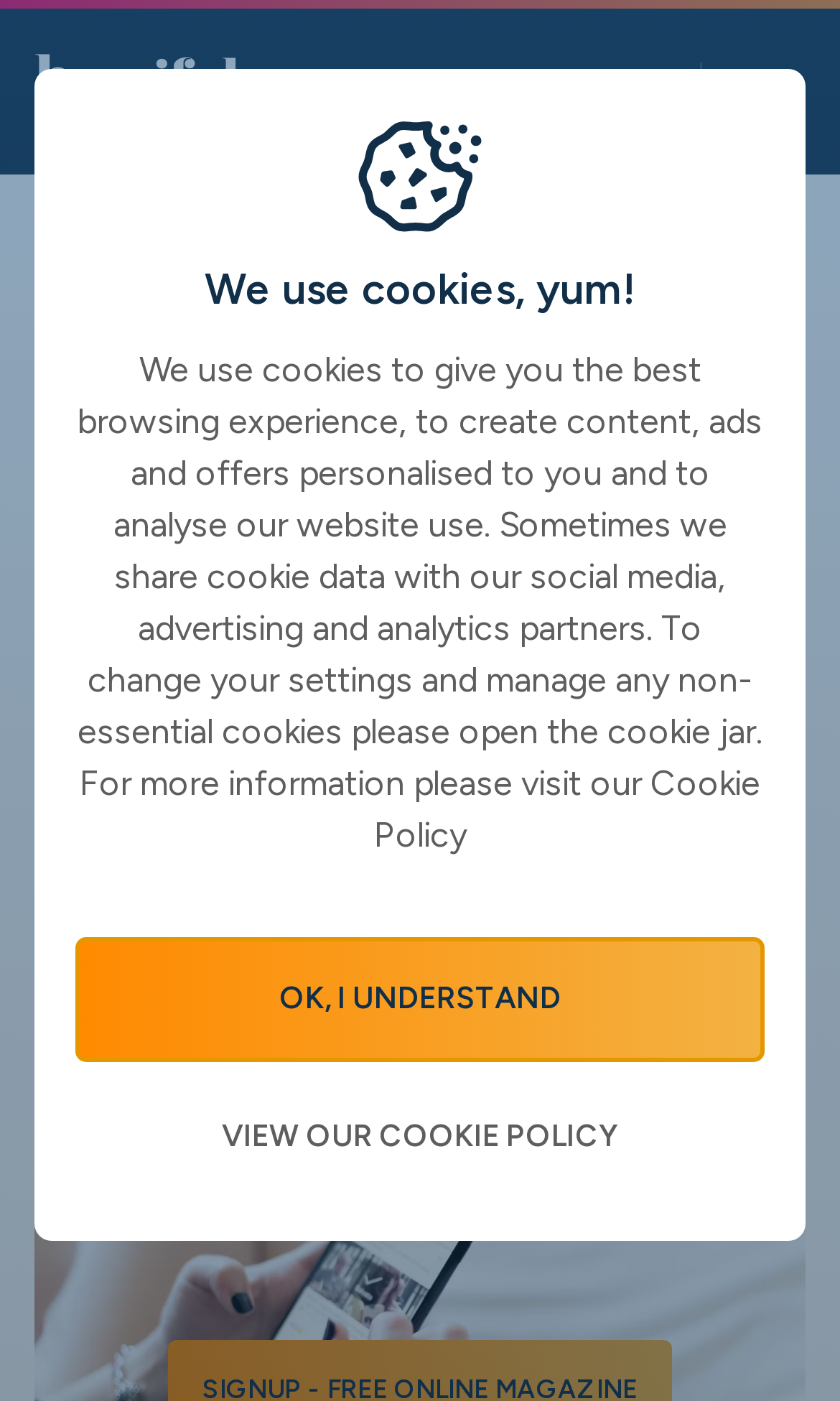Based on the description "aria-label="Share article on Linkedin"", find the bounding box of the specified UI element.

[0.164, 0.566, 0.267, 0.627]